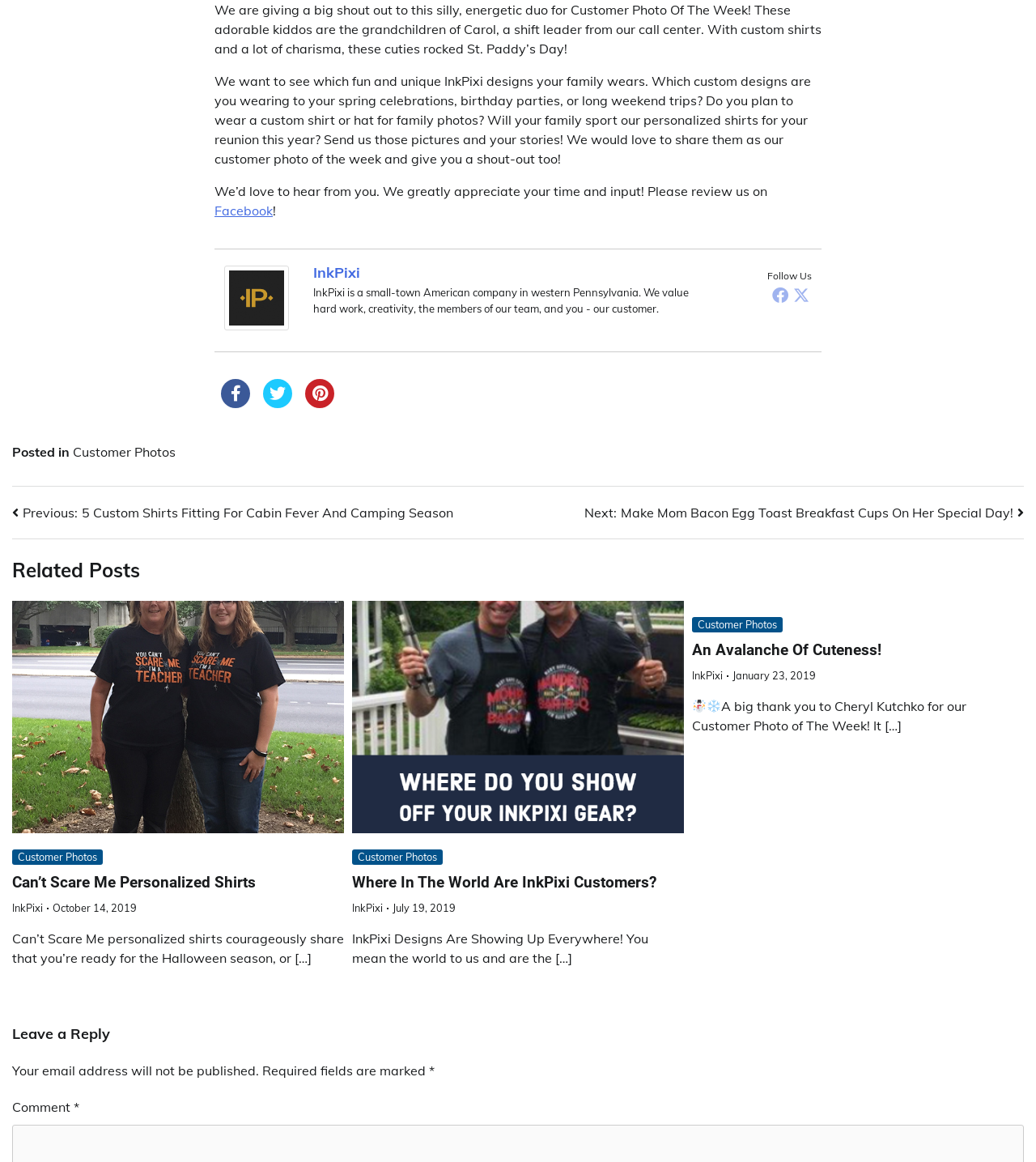Please specify the bounding box coordinates in the format (top-left x, top-left y, bottom-right x, bottom-right y), with values ranging from 0 to 1. Identify the bounding box for the UI component described as follows: Share on TwitterTweet

[0.254, 0.326, 0.282, 0.368]